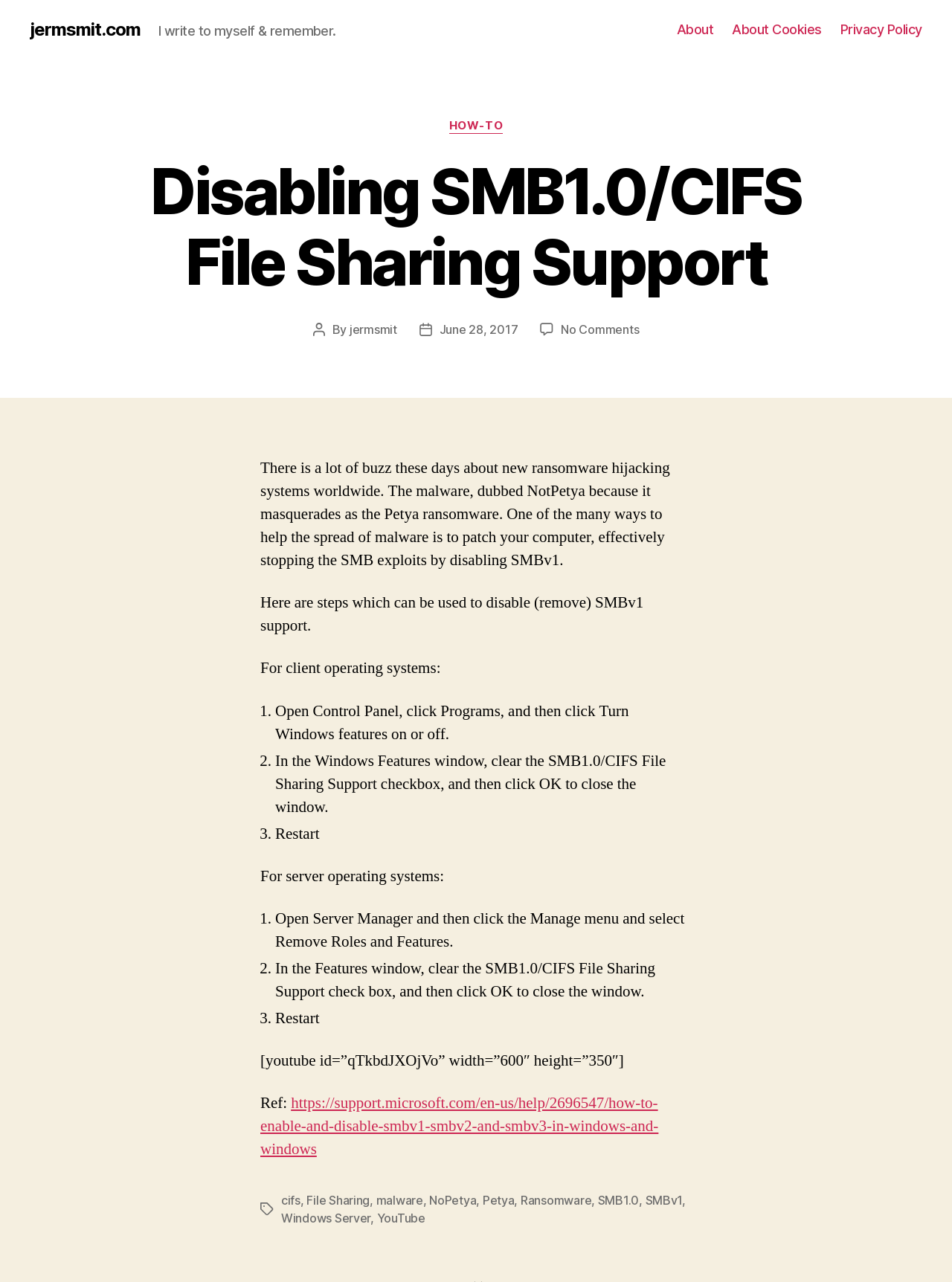Pinpoint the bounding box coordinates of the clickable element to carry out the following instruction: "Click the 'About' link."

[0.711, 0.017, 0.75, 0.029]